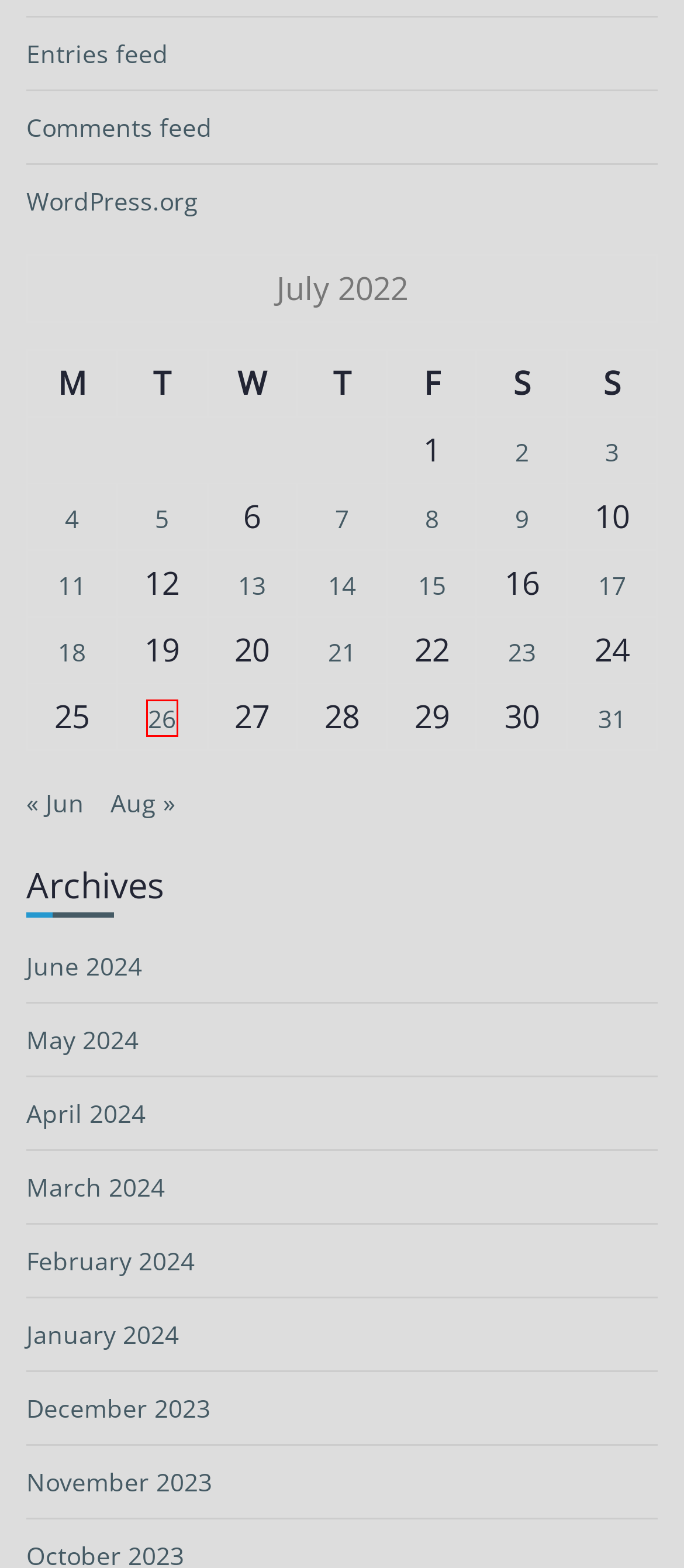You have a screenshot of a webpage with a red bounding box around an element. Select the webpage description that best matches the new webpage after clicking the element within the red bounding box. Here are the descriptions:
A. July 9, 2022 – Premier Access
B. July 18, 2022 – Premier Access
C. July 26, 2022 – Premier Access
D. June 2022 – Premier Access
E. Comments for Premier Access
F. July 31, 2022 – Premier Access
G. July 23, 2022 – Premier Access
H. July 2, 2022 – Premier Access

C